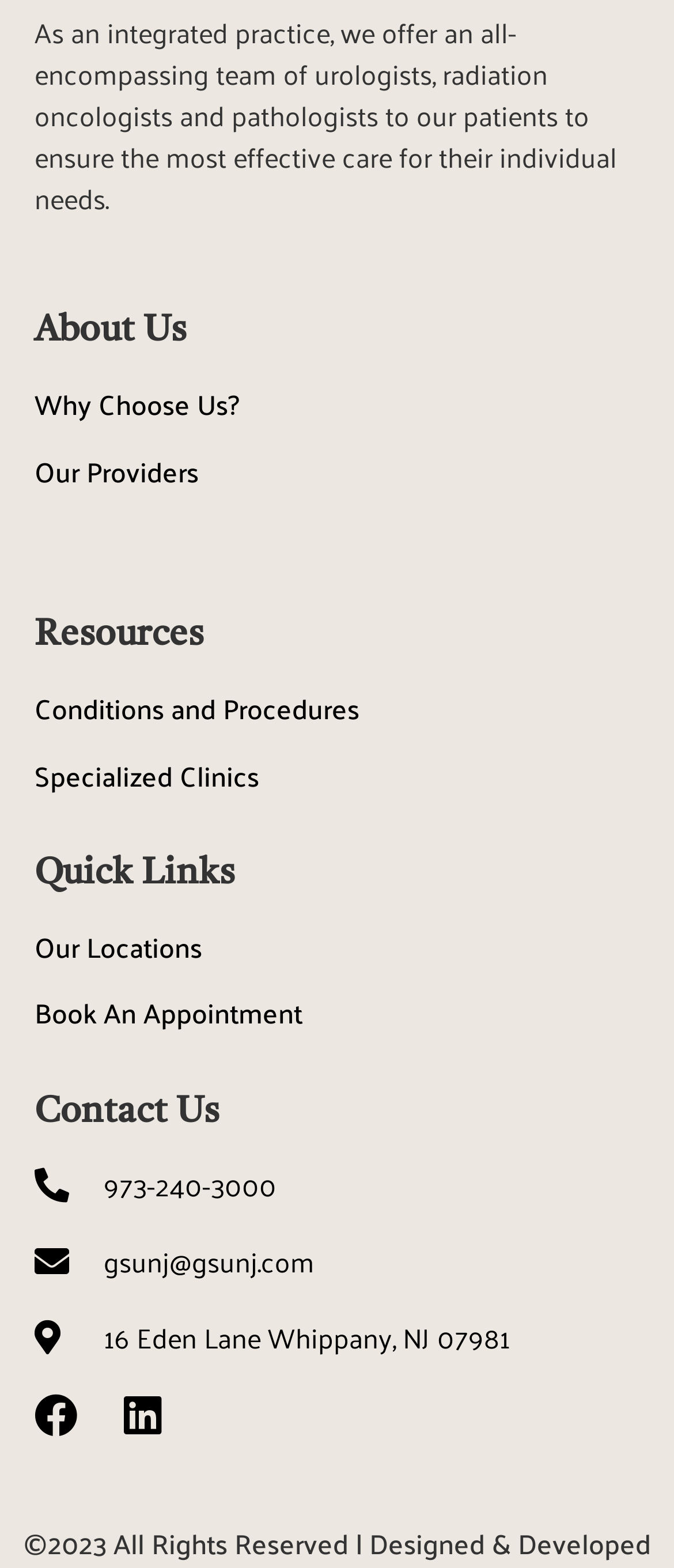How can patients contact the practice?
Please answer the question with a detailed response using the information from the screenshot.

The 'Contact Us' section provides the practice's phone number, email address, and physical address, allowing patients to contact them through various means.